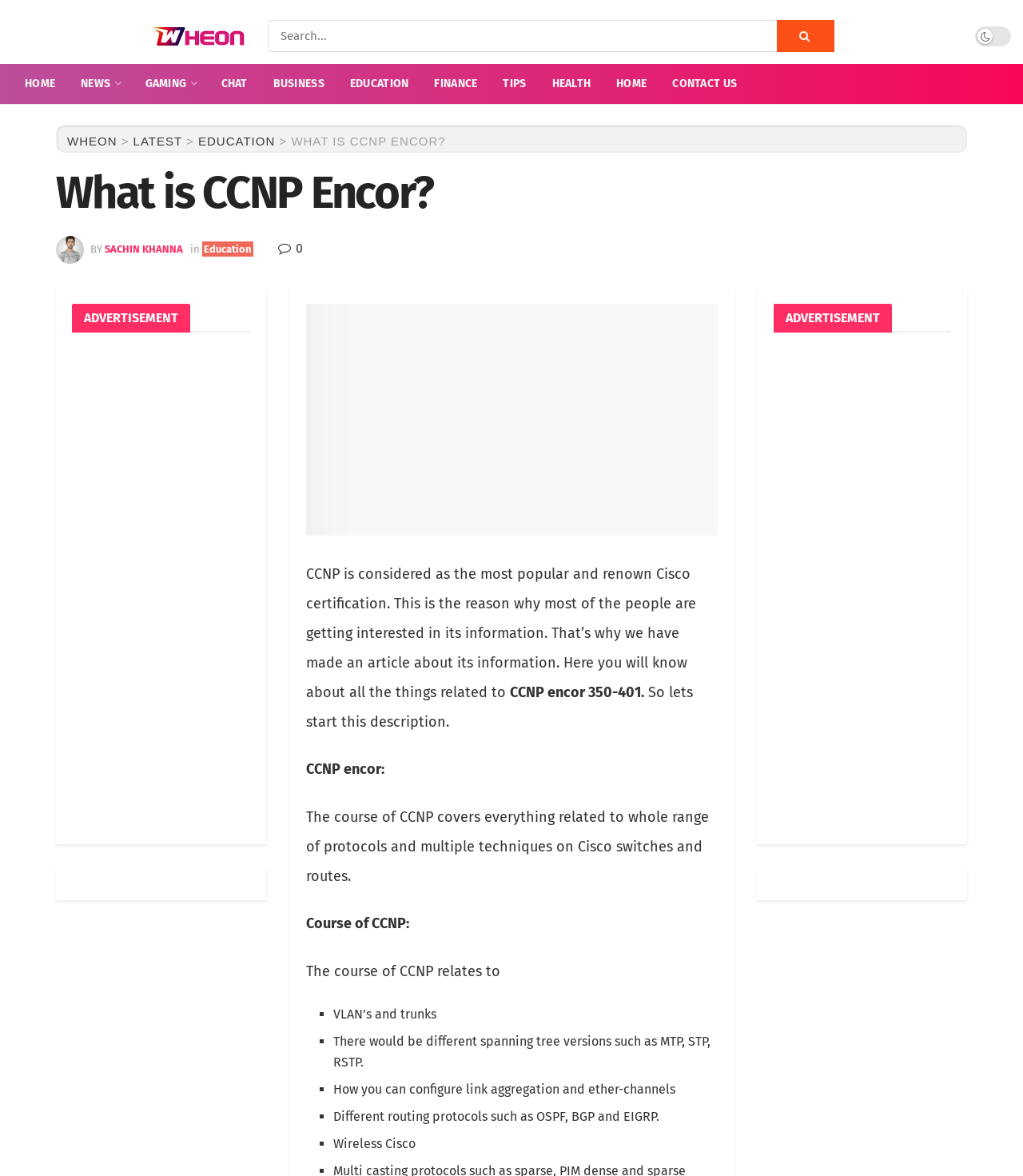Please provide a short answer using a single word or phrase for the question:
What is the purpose of the article?

To provide information about CCNP Encor